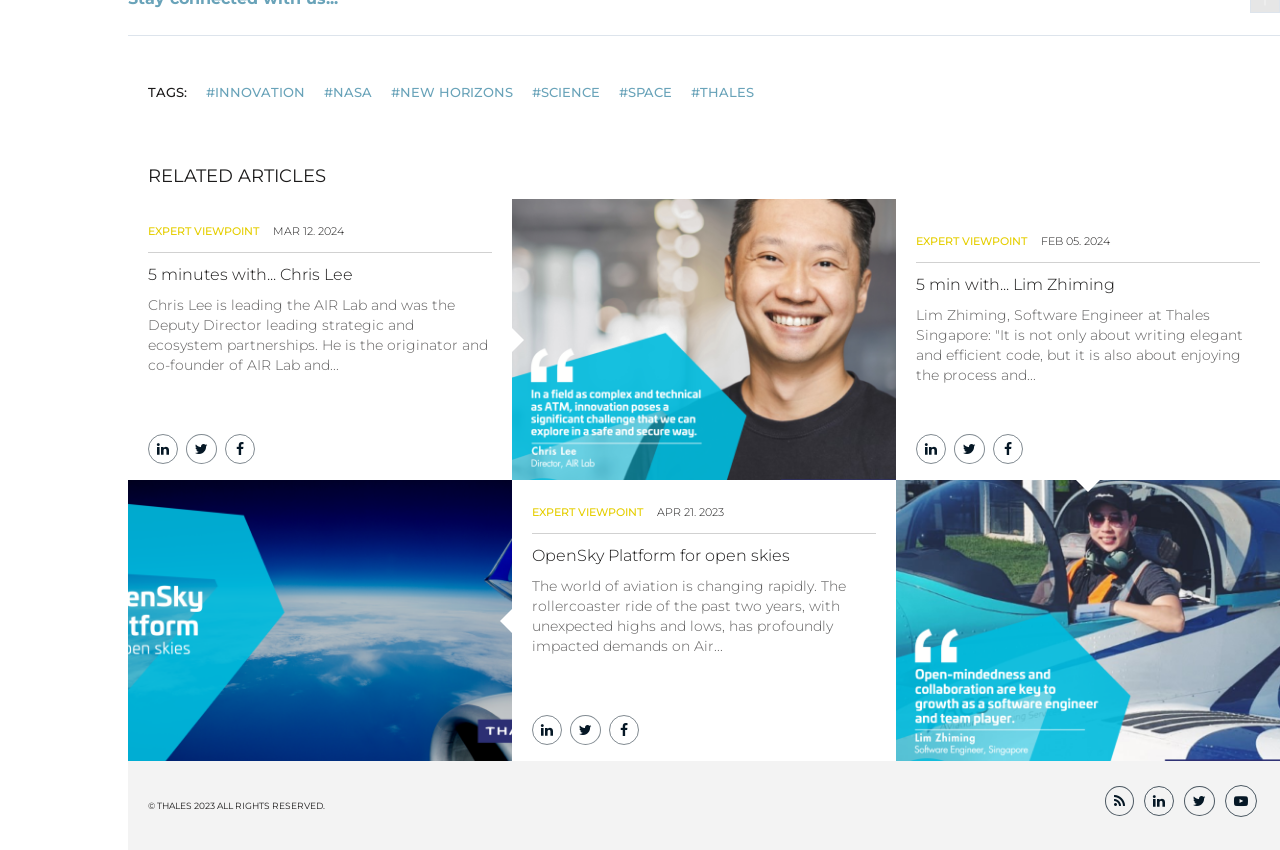Determine the bounding box coordinates of the region I should click to achieve the following instruction: "Read the article '5 minutes with... Chris Lee'". Ensure the bounding box coordinates are four float numbers between 0 and 1, i.e., [left, top, right, bottom].

[0.116, 0.31, 0.384, 0.336]